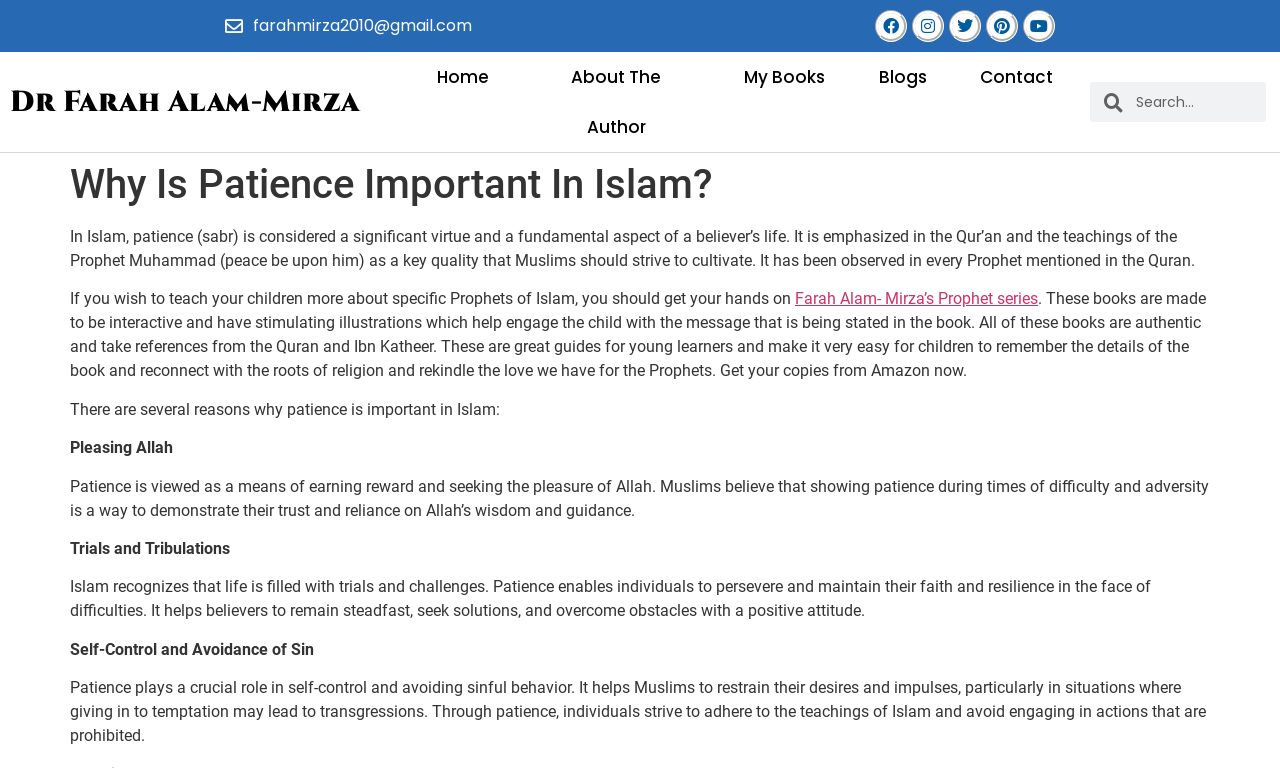Specify the bounding box coordinates of the area to click in order to execute this command: 'Visit 'ABOUT RON''. The coordinates should consist of four float numbers ranging from 0 to 1, and should be formatted as [left, top, right, bottom].

None